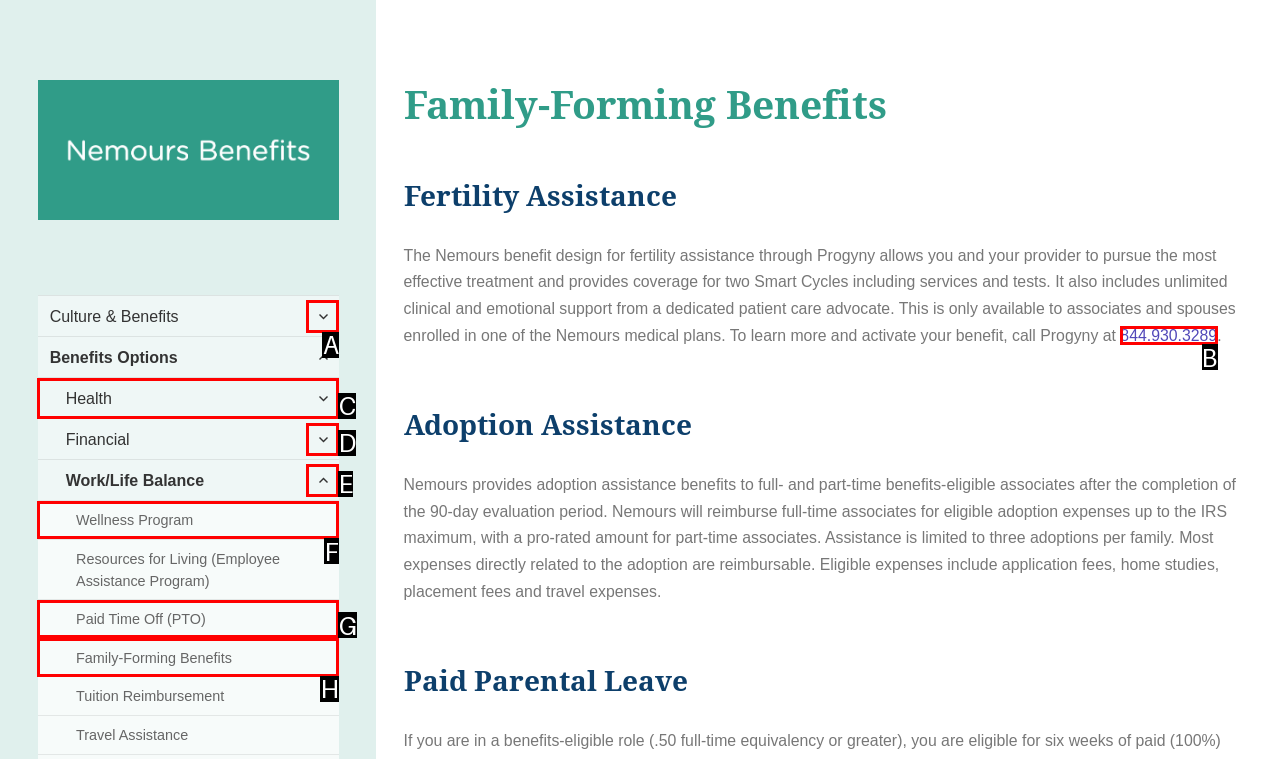Identify the HTML element that best matches the description: Paid Time Off (PTO). Provide your answer by selecting the corresponding letter from the given options.

G